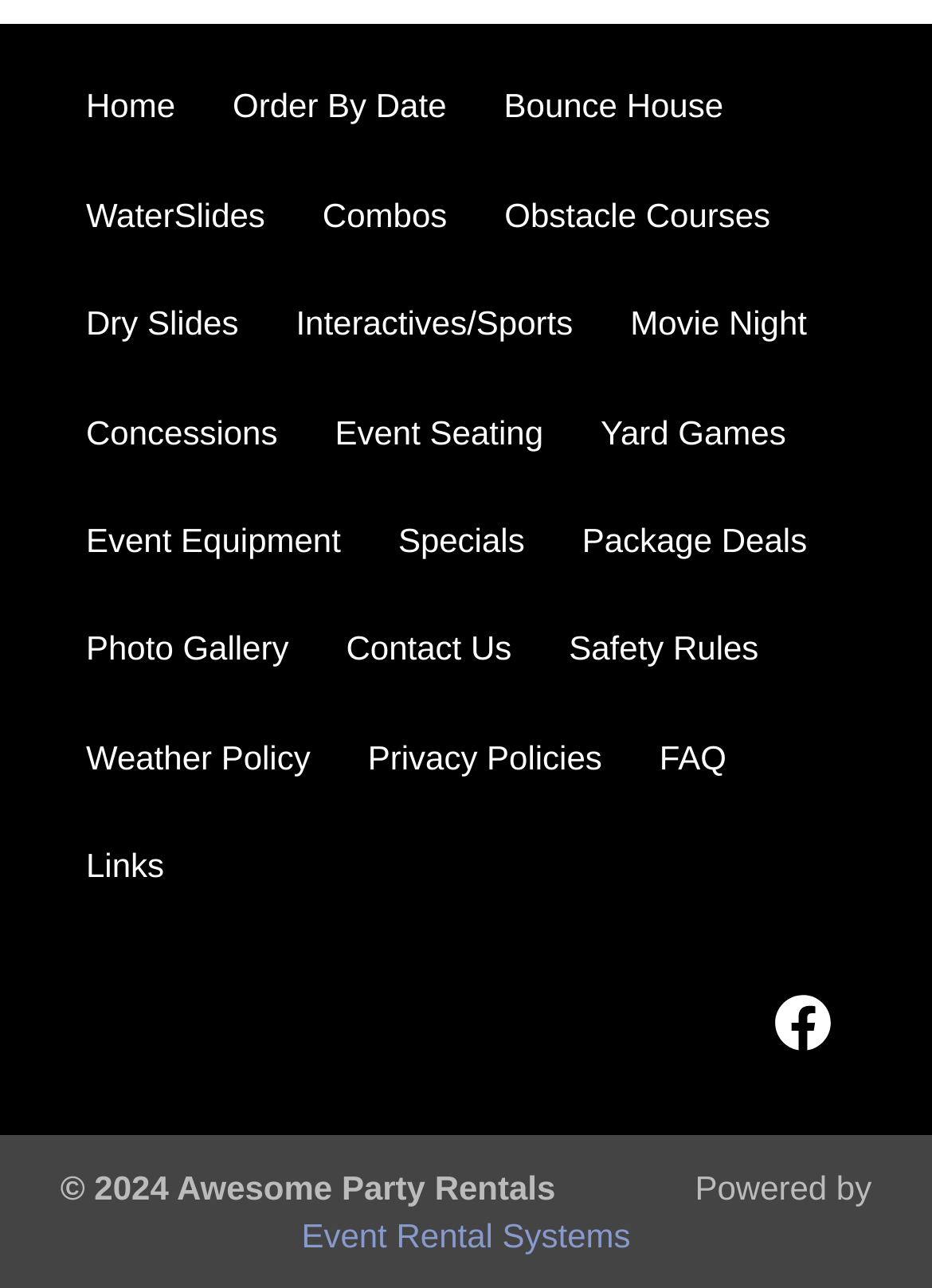What is the last link on the bottom right?
Offer a detailed and exhaustive answer to the question.

The last link on the bottom right is 'Event Rental Systems' because its bounding box coordinates [0.323, 0.945, 0.677, 0.974] indicate it is located at the bottom right corner of the webpage.